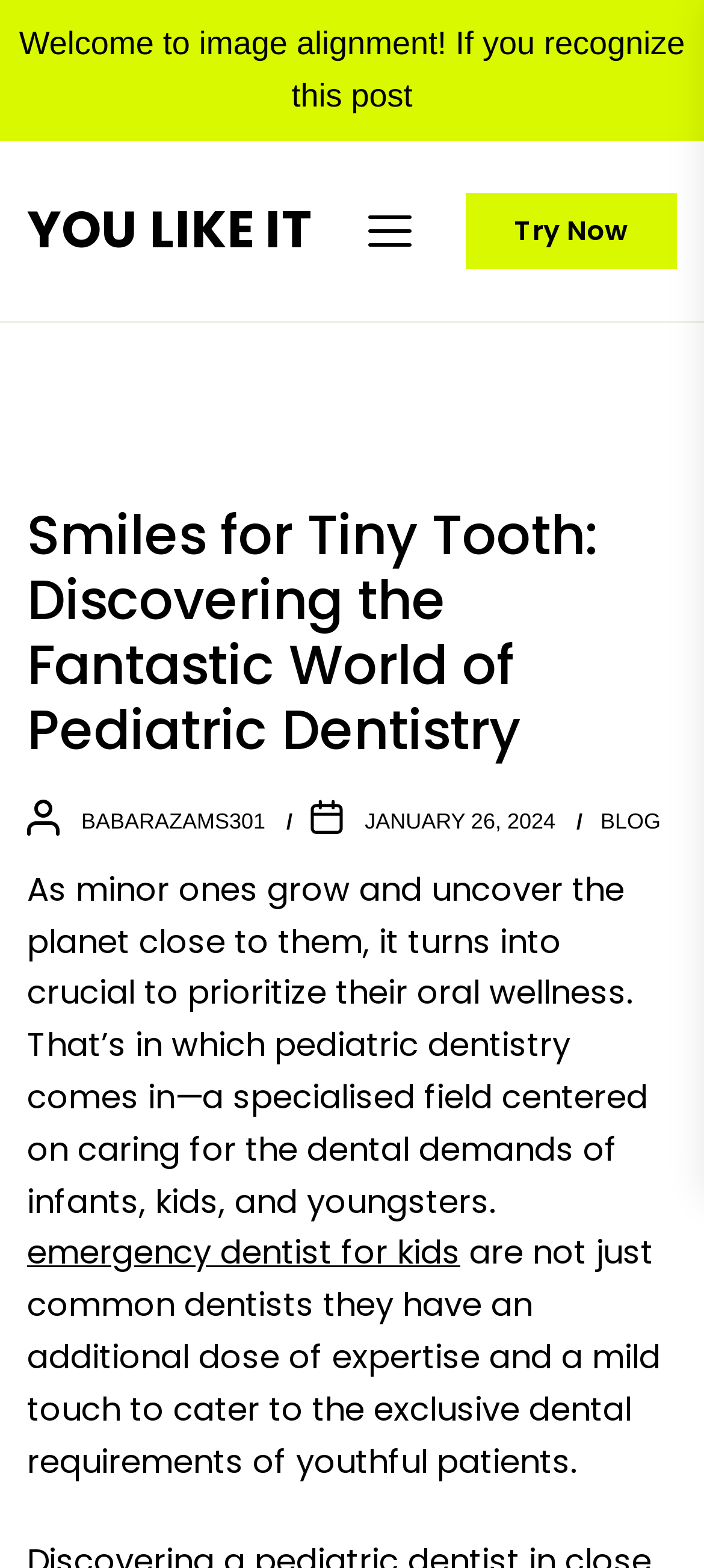What is the tone of the webpage content?
Offer a detailed and full explanation in response to the question.

The webpage content appears to be informative in tone, as it provides information about the importance of oral wellness for young patients, the role of pediatric dentistry, and the unique qualities of pediatric dentists, without expressing a personal opinion or emotion.